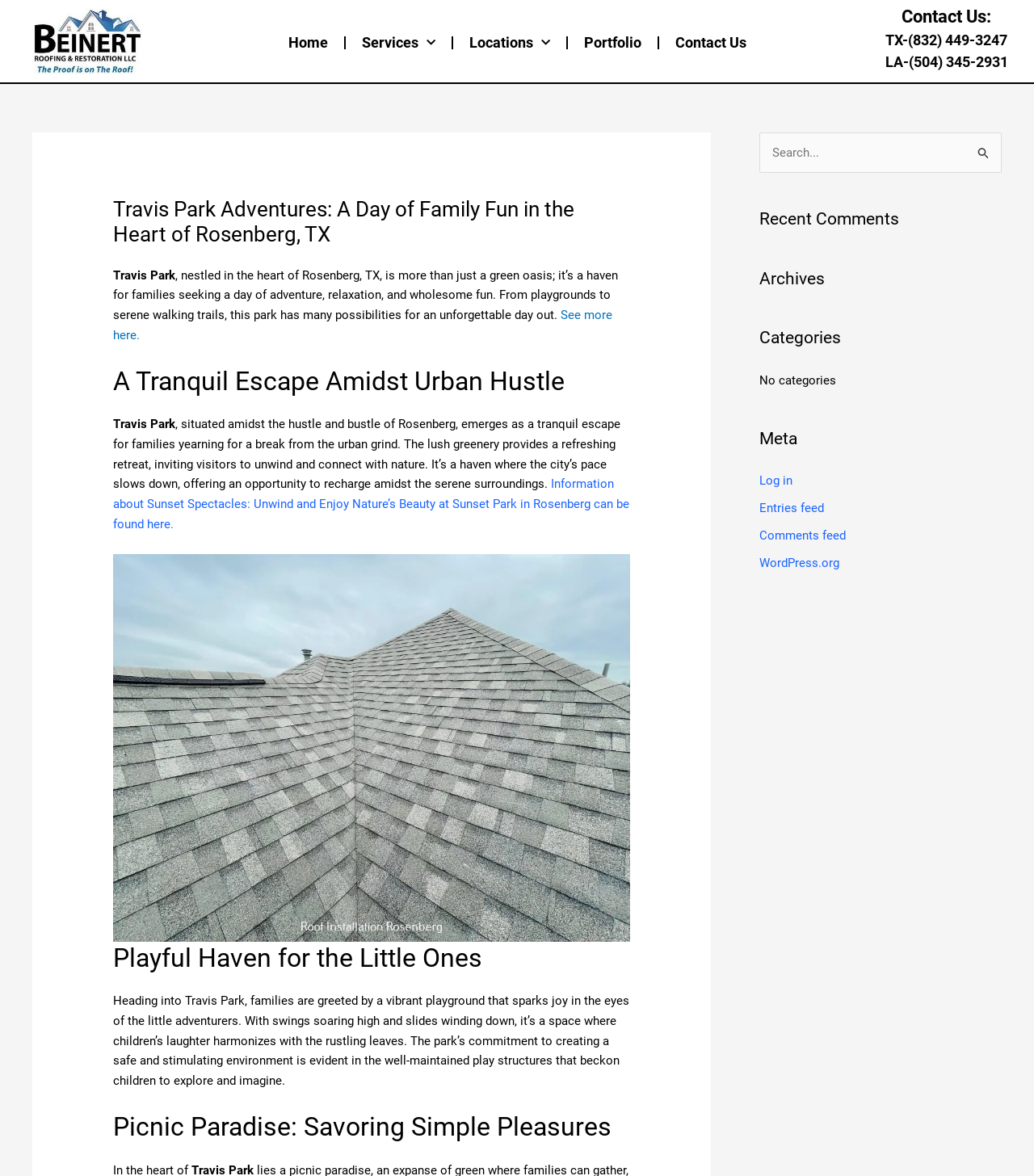Determine the bounding box coordinates for the HTML element described here: "parent_node: Search for: value="Search"".

[0.934, 0.112, 0.969, 0.141]